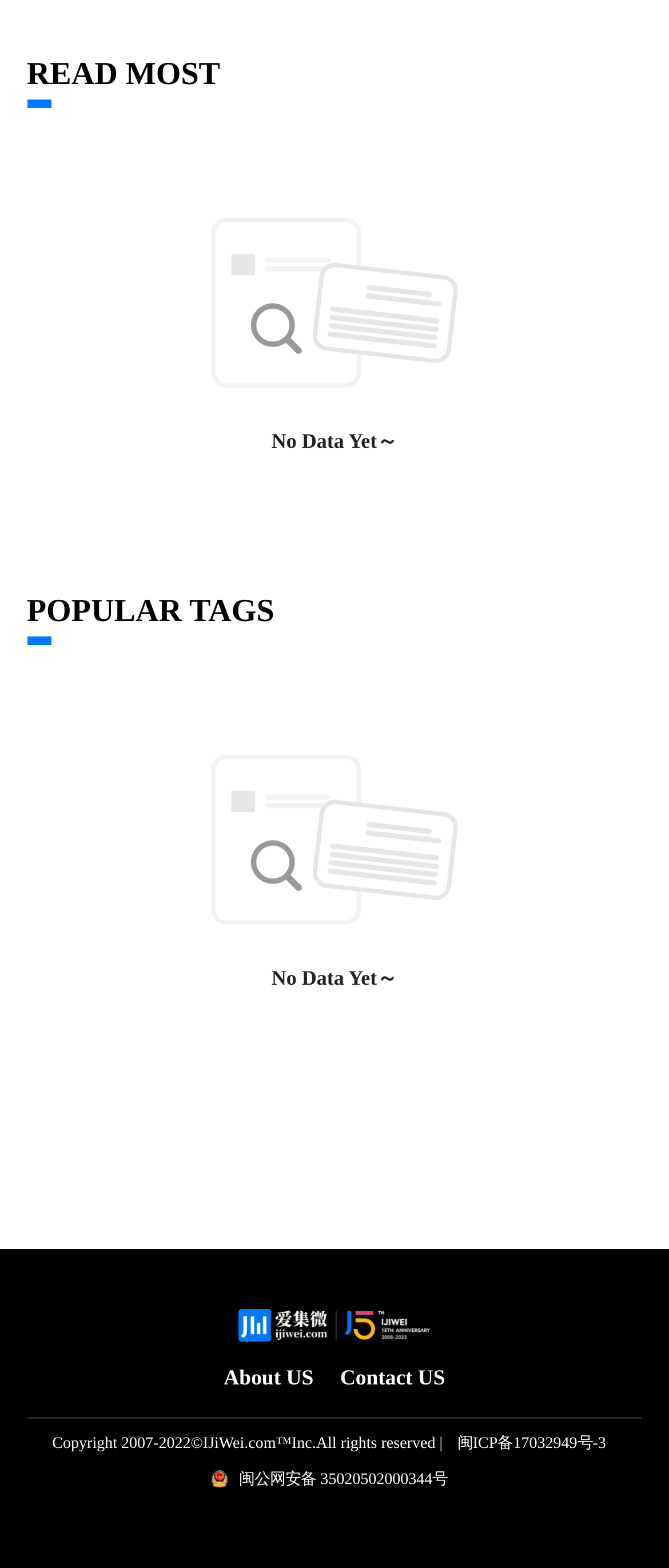Using the provided element description: "About US", identify the bounding box coordinates. The coordinates should be four floats between 0 and 1 in the order [left, top, right, bottom].

[0.334, 0.871, 0.469, 0.886]